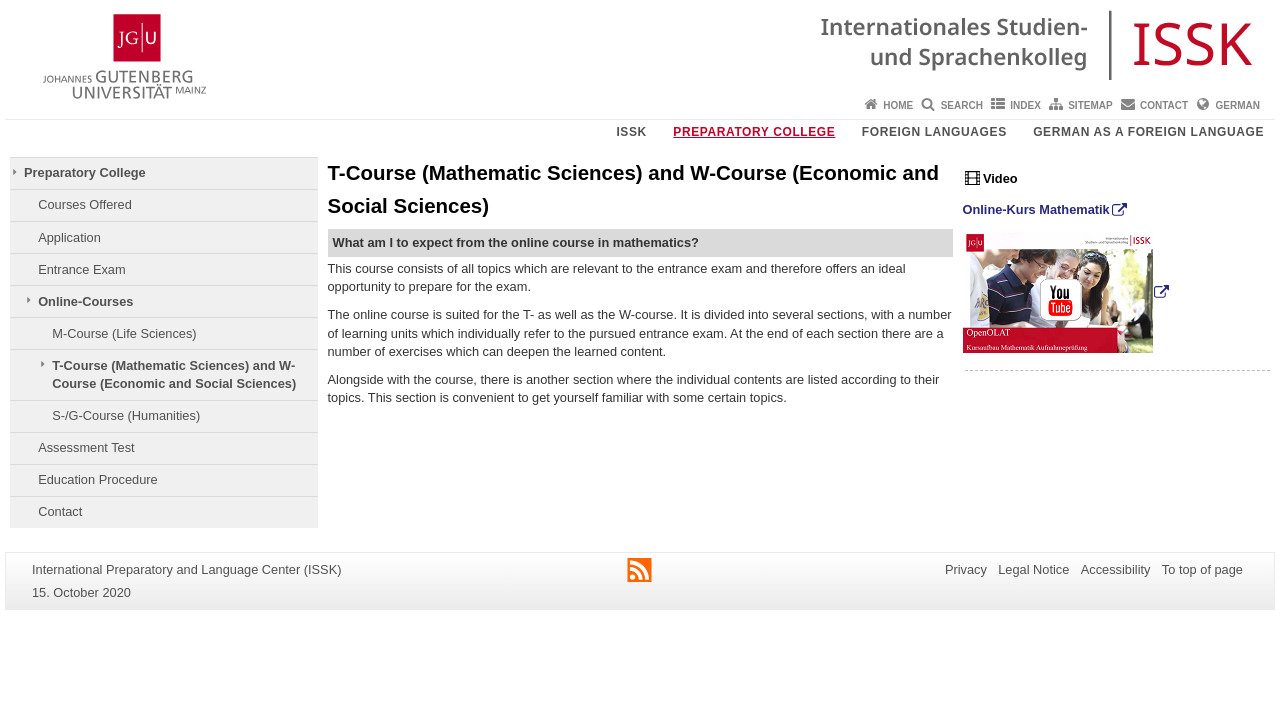Generate a comprehensive description of the contents of the webpage.

The webpage is about the International Preparatory and Language Center (ISSK) at Johannes Gutenberg University Mainz, specifically focusing on the T-Course (Mathematic Sciences) and W-Course (Economic and Social Sciences). 

At the top of the page, there is a logo of Johannes Gutenberg University Mainz, followed by a link to the ISSK homepage and an image representing the ISSK. Below this, there are two navigation menus: the Service Navigation menu and the Main Navigation menu. The Service Navigation menu contains links to HOME, SEARCH, INDEX, SITEMAP, CONTACT, and GERMAN. The Main Navigation menu has links to ISSK, PREPARATORY COLLEGE, FOREIGN LANGUAGES, and GERMAN AS A FOREIGN LANGUAGE.

The main content of the page is divided into three sections. The first section is a navigation menu with links to various topics related to the T-Course and W-Course, such as Preparatory College, Courses Offered, Application, Entrance Exam, Online-Courses, and more. 

The second section is an article that provides information about the T-Course and W-Course. It has a heading that matches the page title, followed by several paragraphs of text that describe what to expect from the online course in mathematics, its structure, and its benefits. 

The third section is a complementary section that contains a heading "Video" and links to online courses and videos, including an image representing a video link.

At the bottom of the page, there is a content information section that provides additional information about the page, including the page name, last update date, and links to RSS, Privacy, Legal Notice, Accessibility, and a link to return to the top of the page.